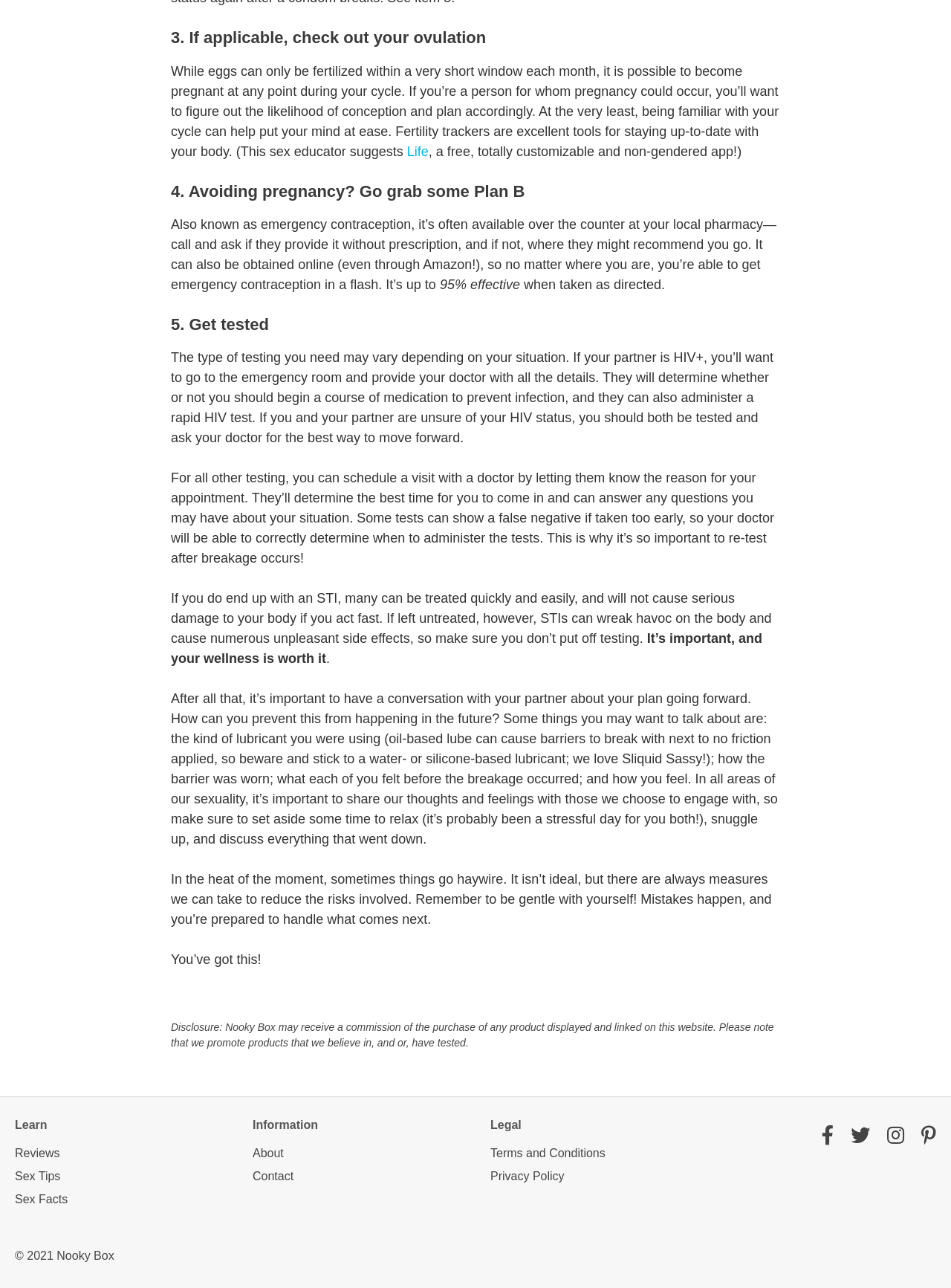Please identify the bounding box coordinates of the area that needs to be clicked to follow this instruction: "Click the 'Life' link".

[0.428, 0.112, 0.451, 0.123]